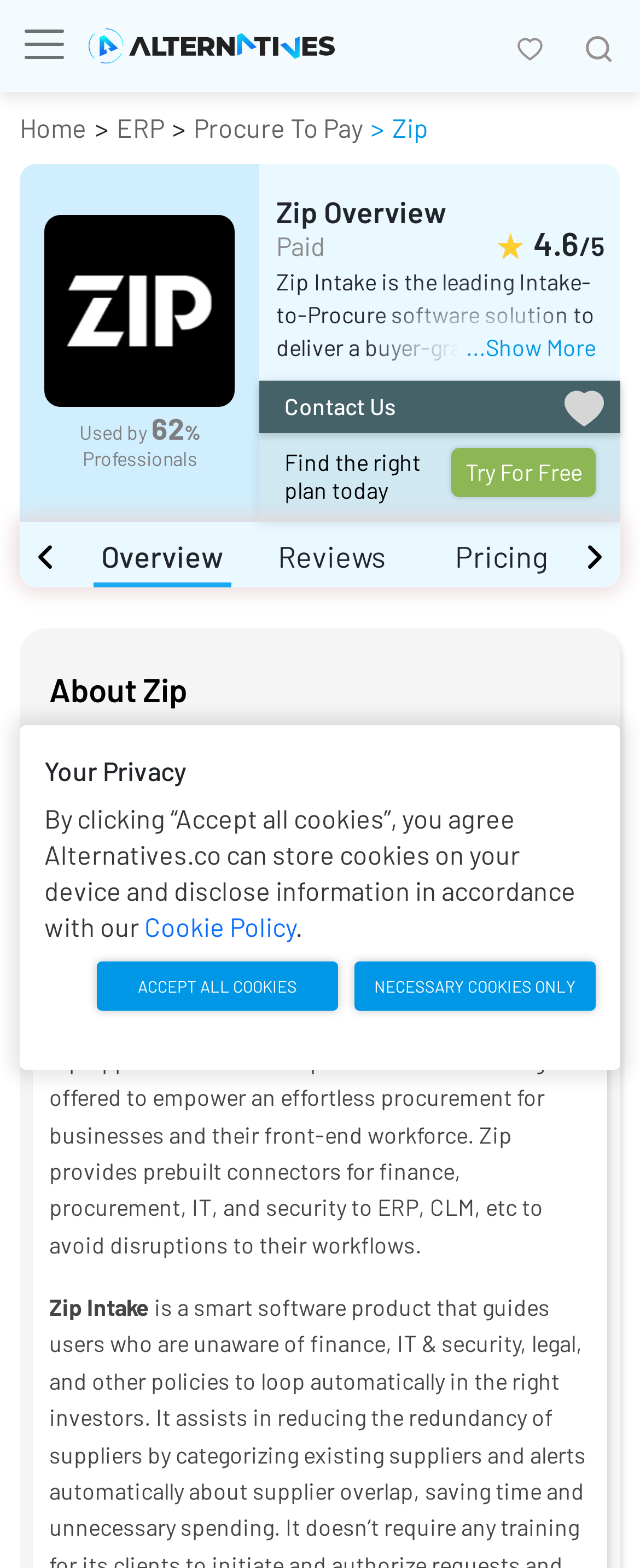What is the name of the ERP platform?
Using the image, provide a detailed and thorough answer to the question.

The name of the ERP platform can be found in the StaticText element with the text 'Zip' at coordinates [0.613, 0.071, 0.669, 0.091].